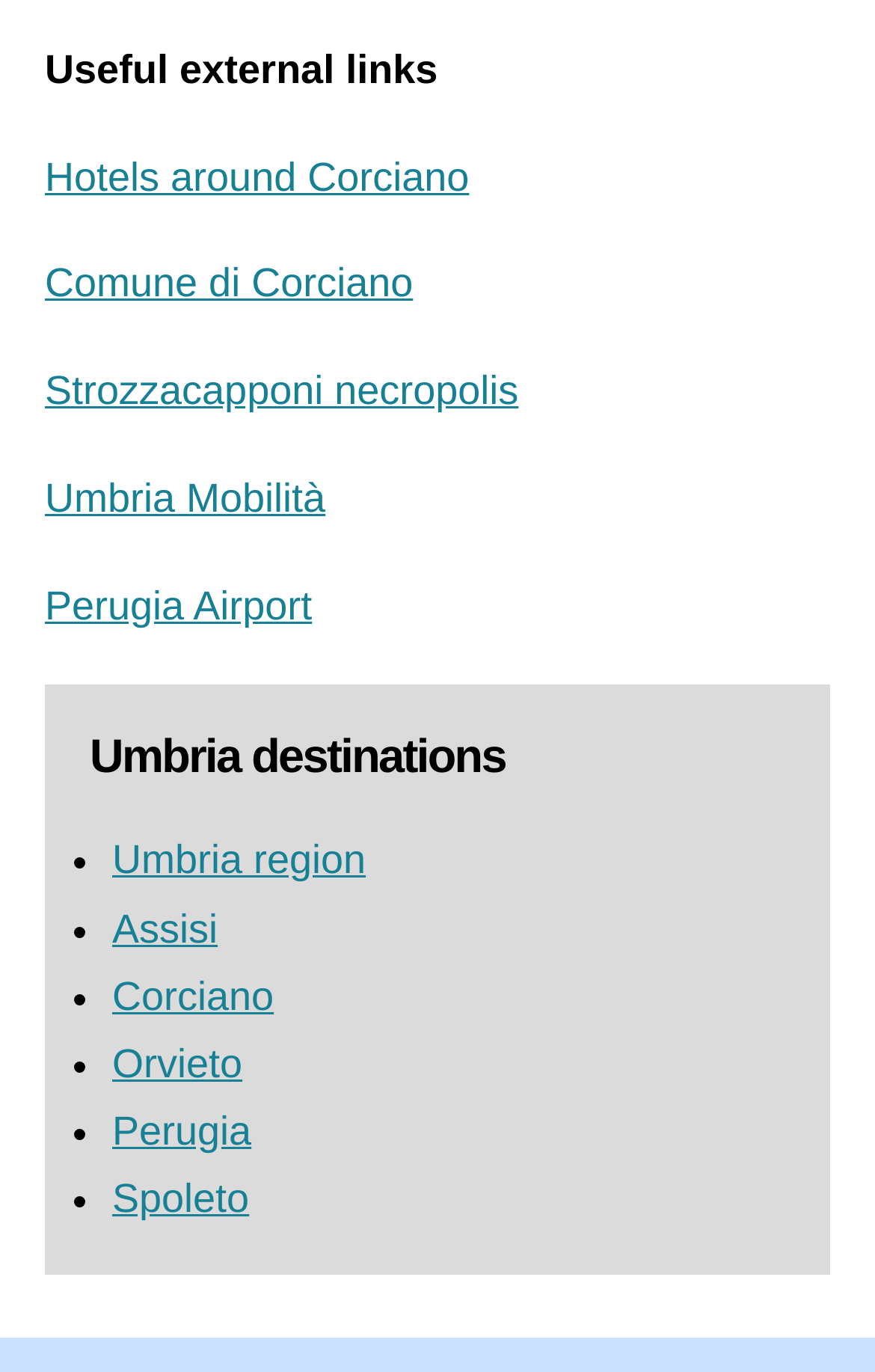Analyze the image and provide a detailed answer to the question: What is the first external link?

The first external link is 'Hotels around Corciano' which is located at the top of the webpage, with a bounding box coordinate of [0.051, 0.112, 0.536, 0.145].